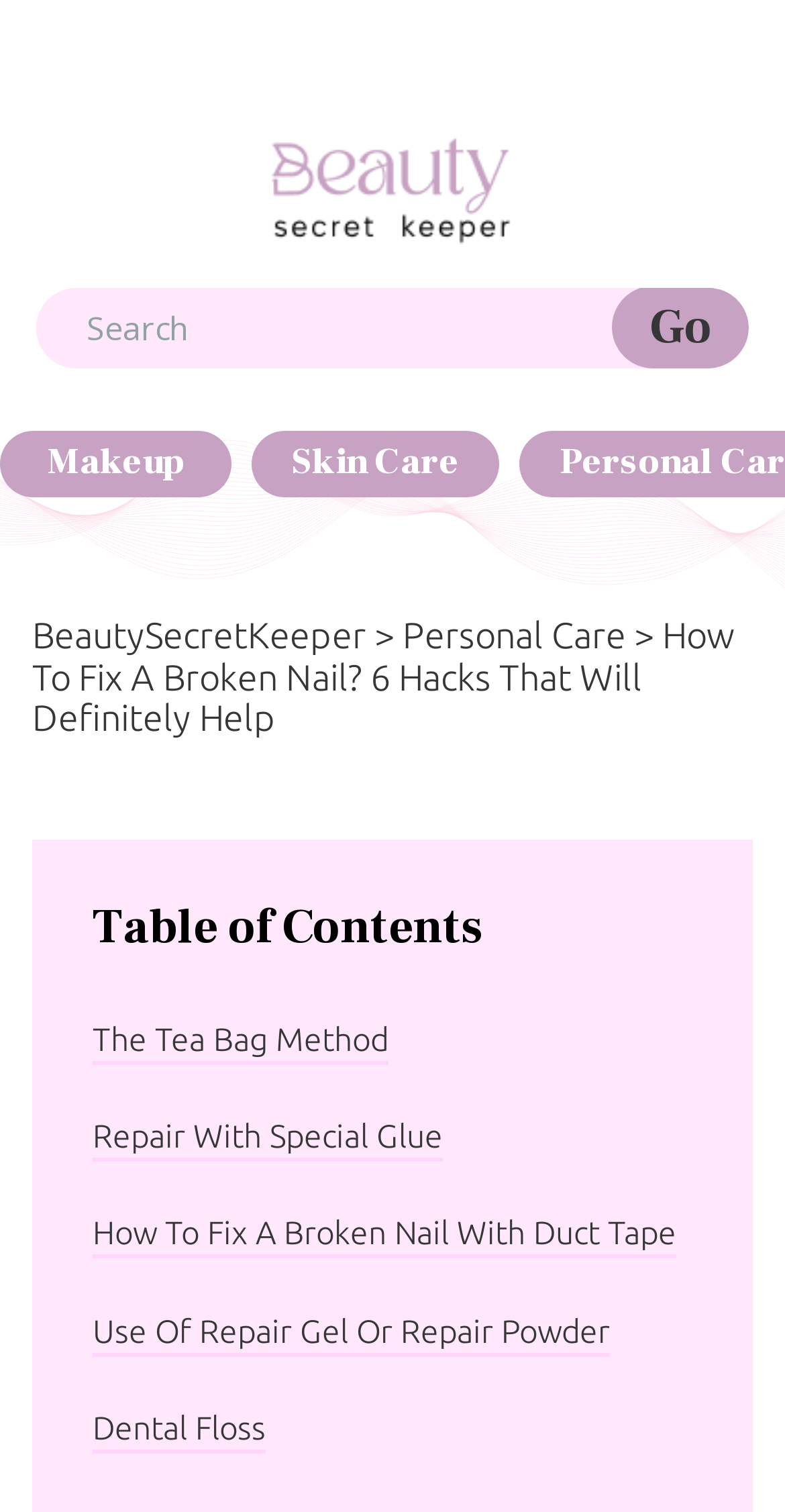Find and provide the bounding box coordinates for the UI element described with: "alt="site logo"".

[0.346, 0.077, 0.654, 0.163]